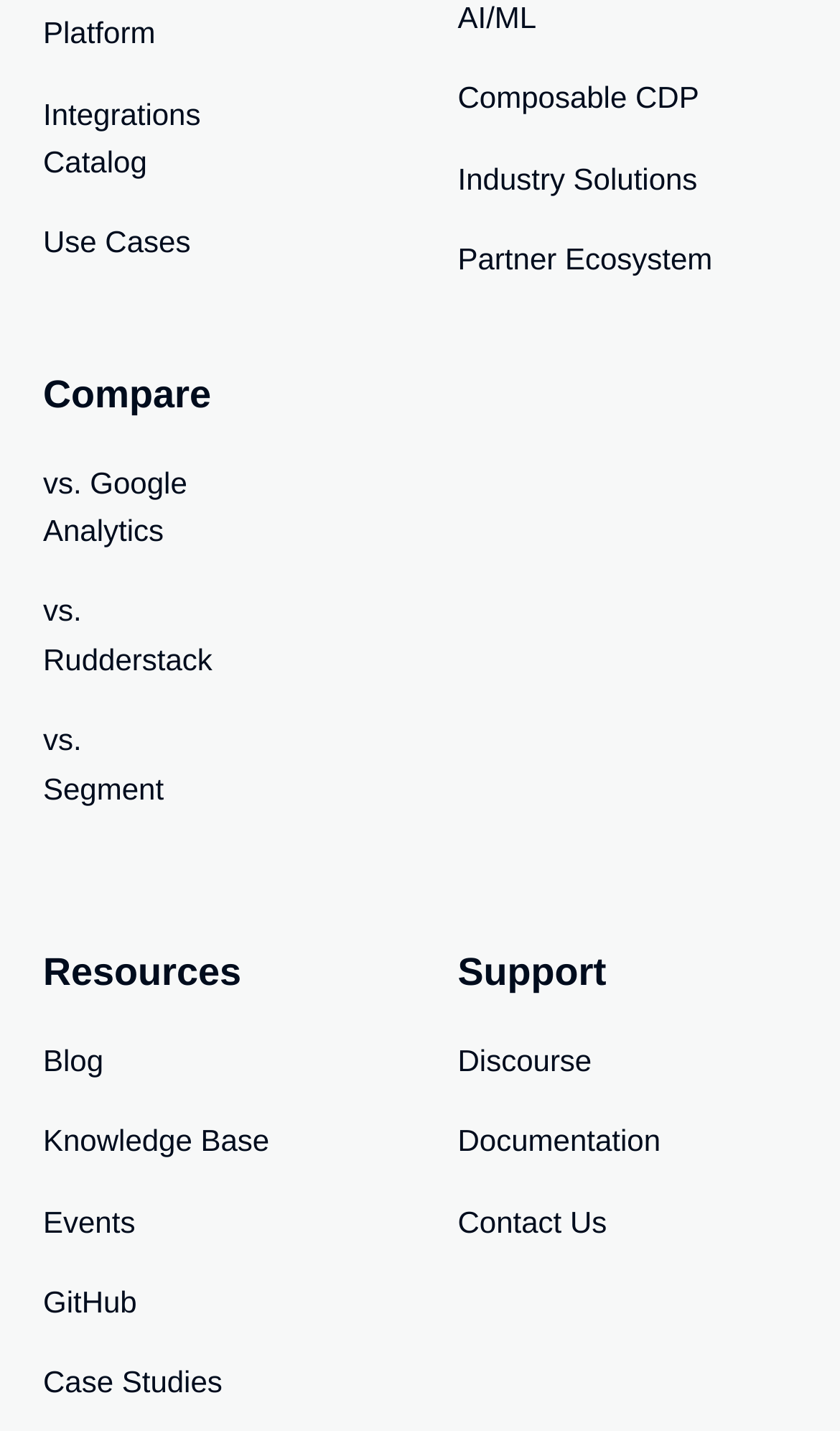How many support links are there?
Using the image, give a concise answer in the form of a single word or short phrase.

3